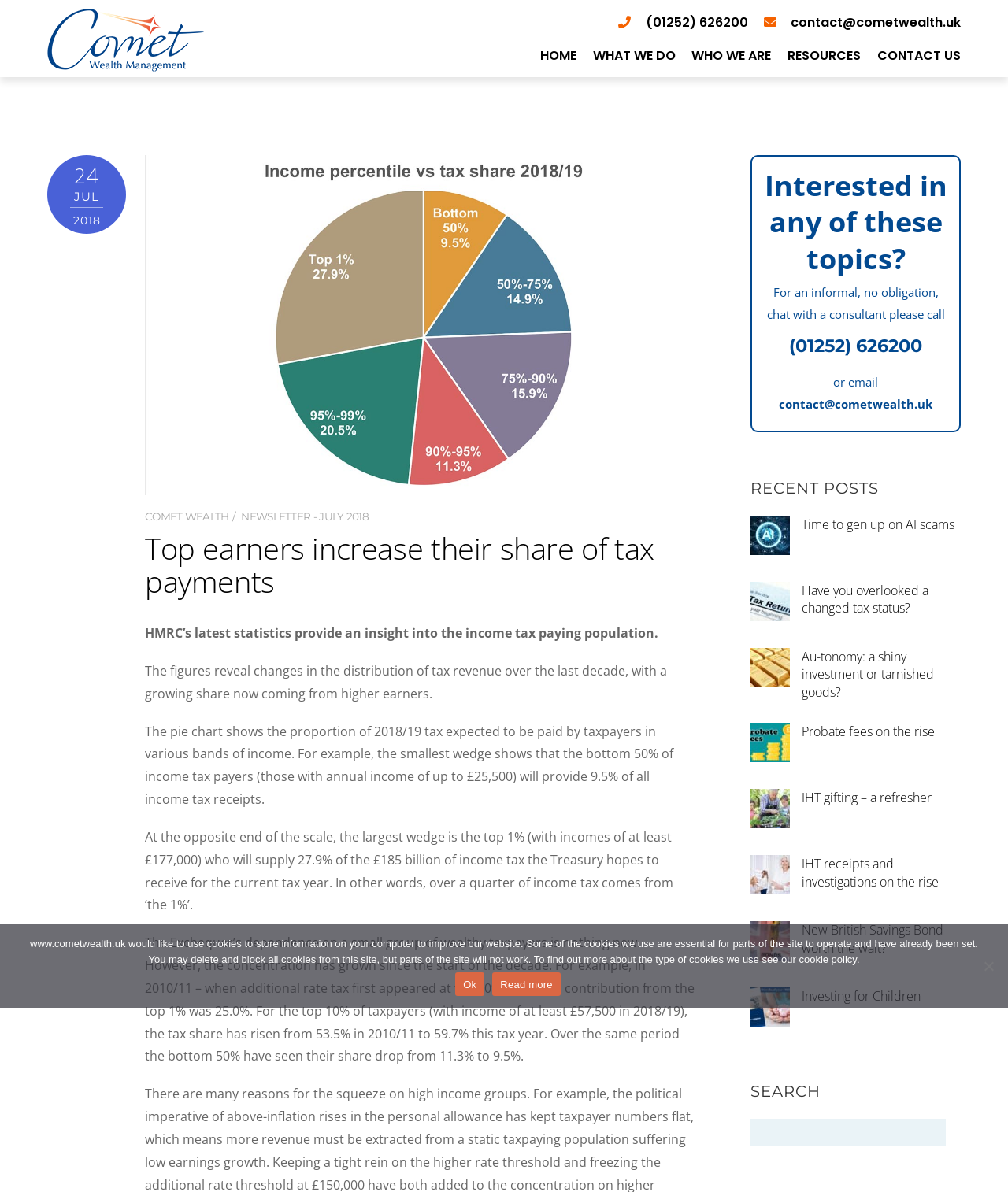Please find the bounding box coordinates of the element that must be clicked to perform the given instruction: "Click the 'CONTACT US' link". The coordinates should be four float numbers from 0 to 1, i.e., [left, top, right, bottom].

[0.87, 0.034, 0.953, 0.058]